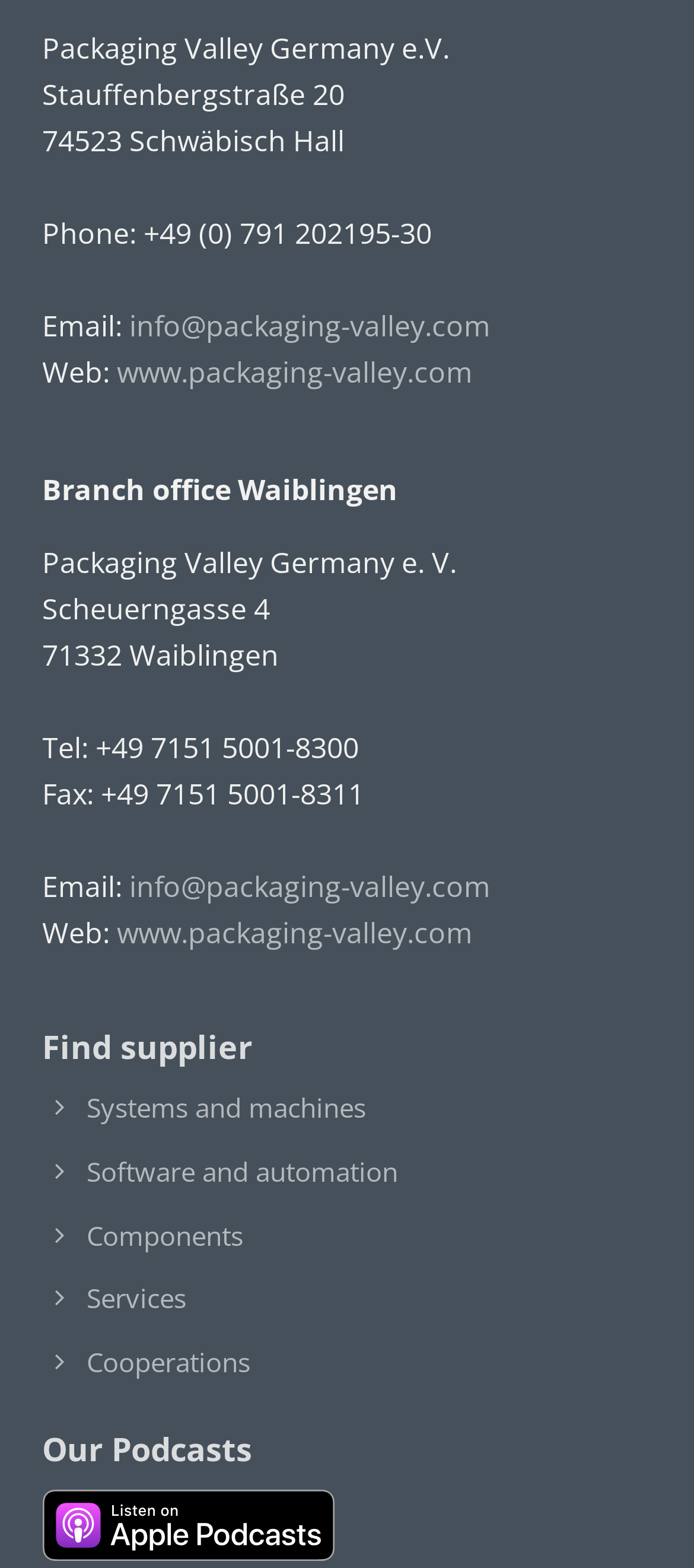Provide the bounding box coordinates of the section that needs to be clicked to accomplish the following instruction: "Explore systems and machines."

[0.124, 0.695, 0.527, 0.718]